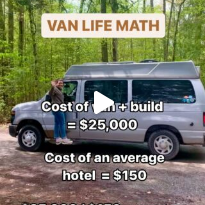How much does an average hotel stay cost?
Please use the visual content to give a single word or phrase answer.

$150